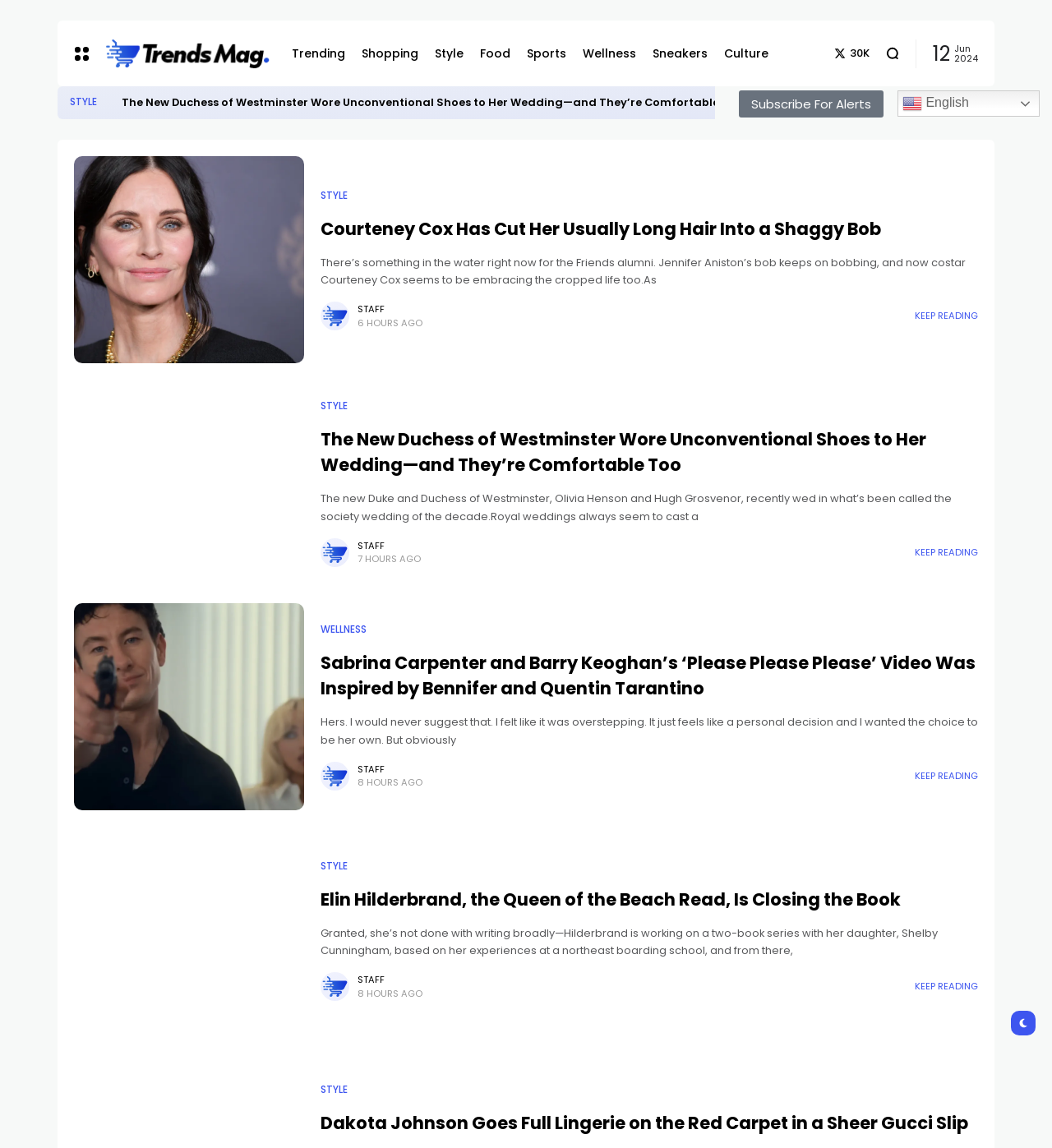What is the topic of the first article?
Identify the answer in the screenshot and reply with a single word or phrase.

The New Duchess of Westminster